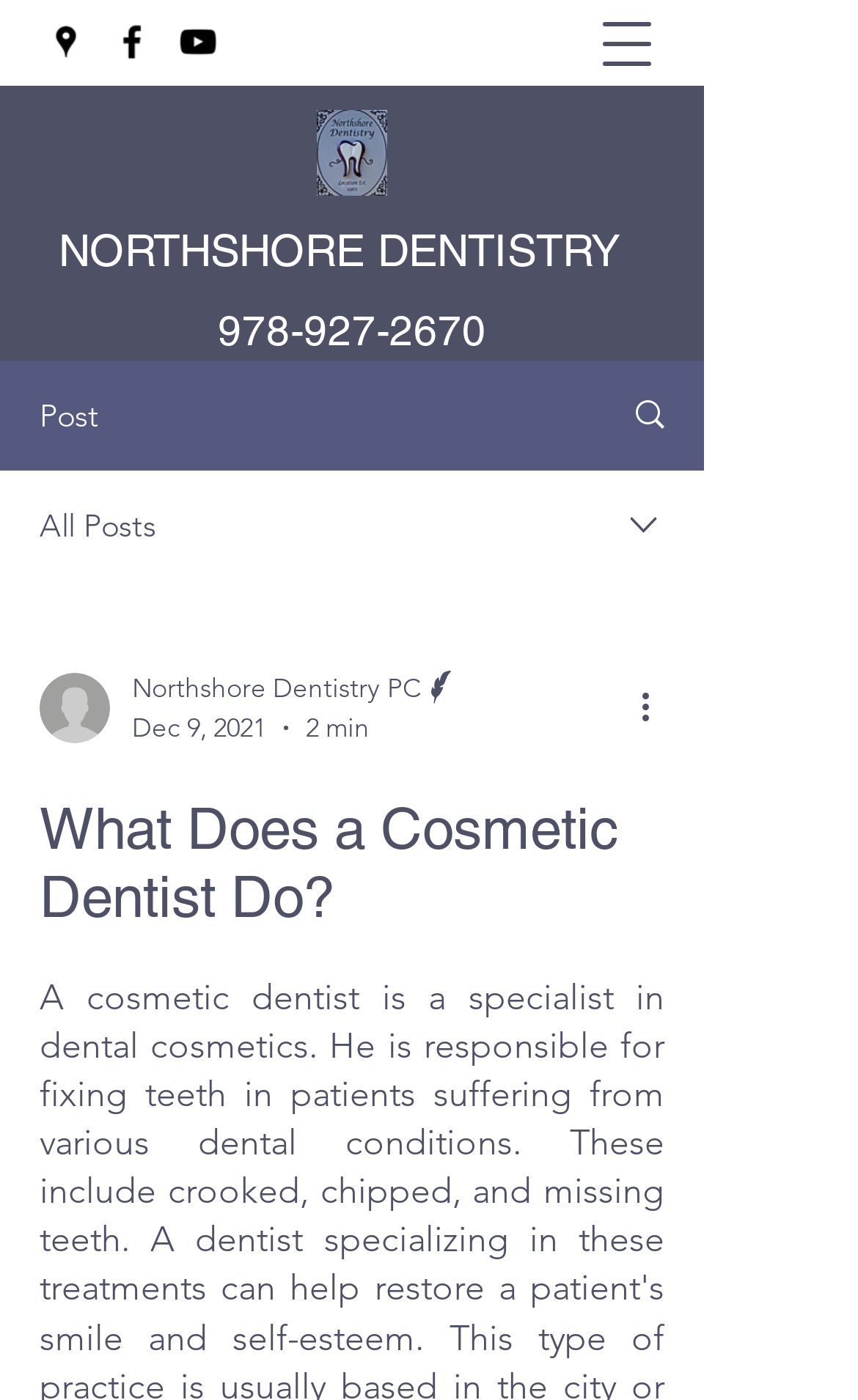Determine the bounding box coordinates for the area you should click to complete the following instruction: "Read the article about What Does a Cosmetic Dentist Do?".

[0.046, 0.569, 0.774, 0.667]